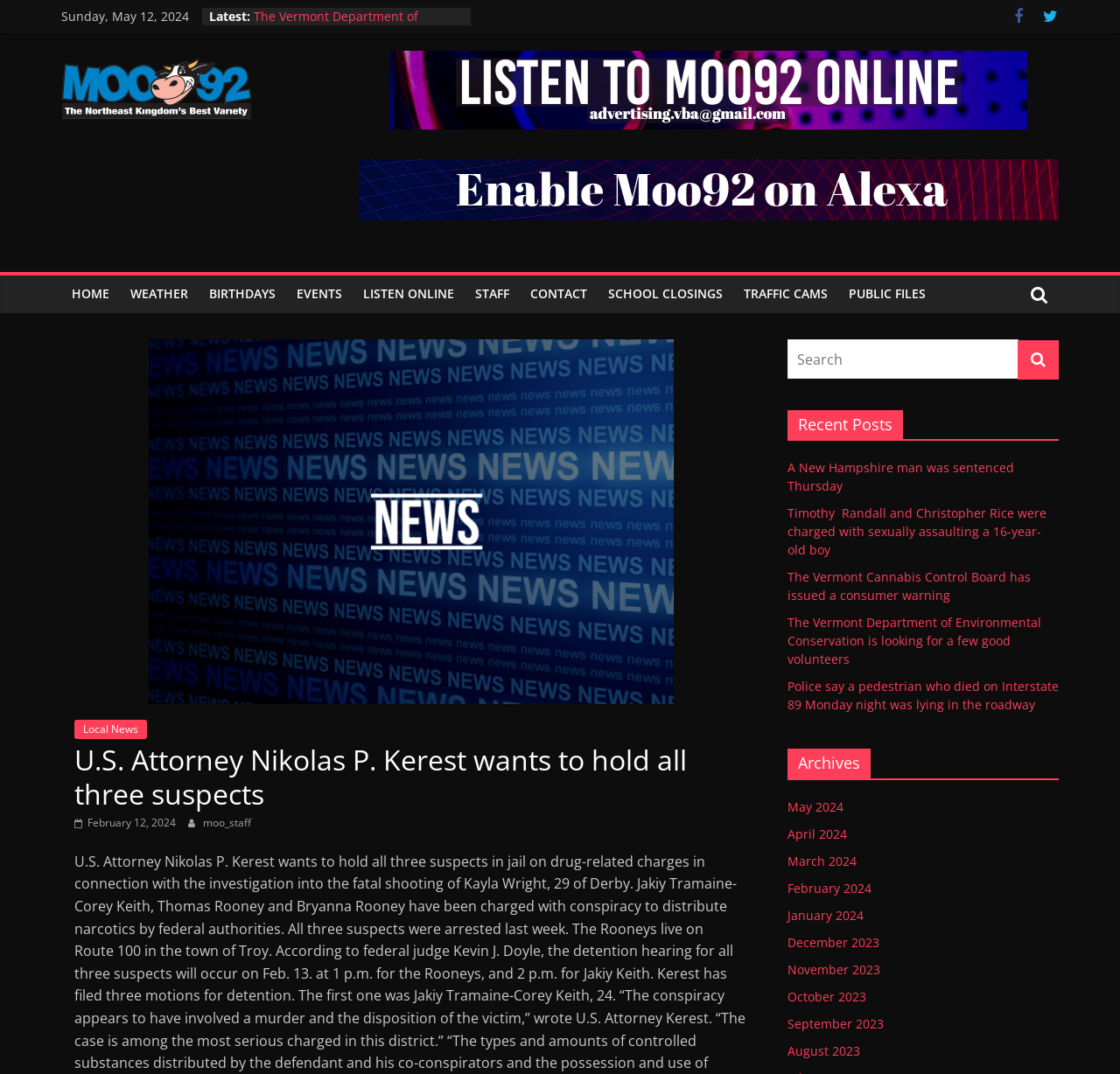Please find and report the primary heading text from the webpage.

U.S. Attorney Nikolas P. Kerest wants to hold all three suspects